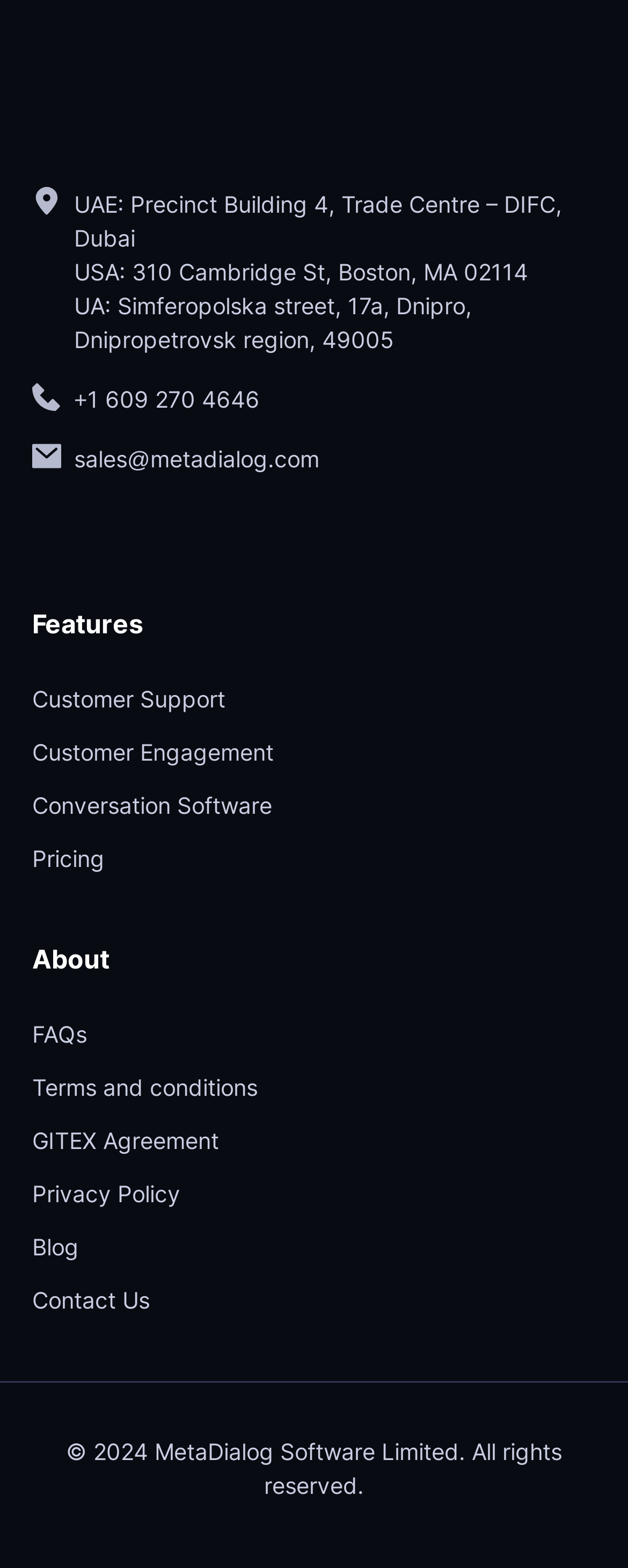Determine the bounding box coordinates of the clickable element to complete this instruction: "View customer support". Provide the coordinates in the format of four float numbers between 0 and 1, [left, top, right, bottom].

[0.051, 0.434, 0.949, 0.464]